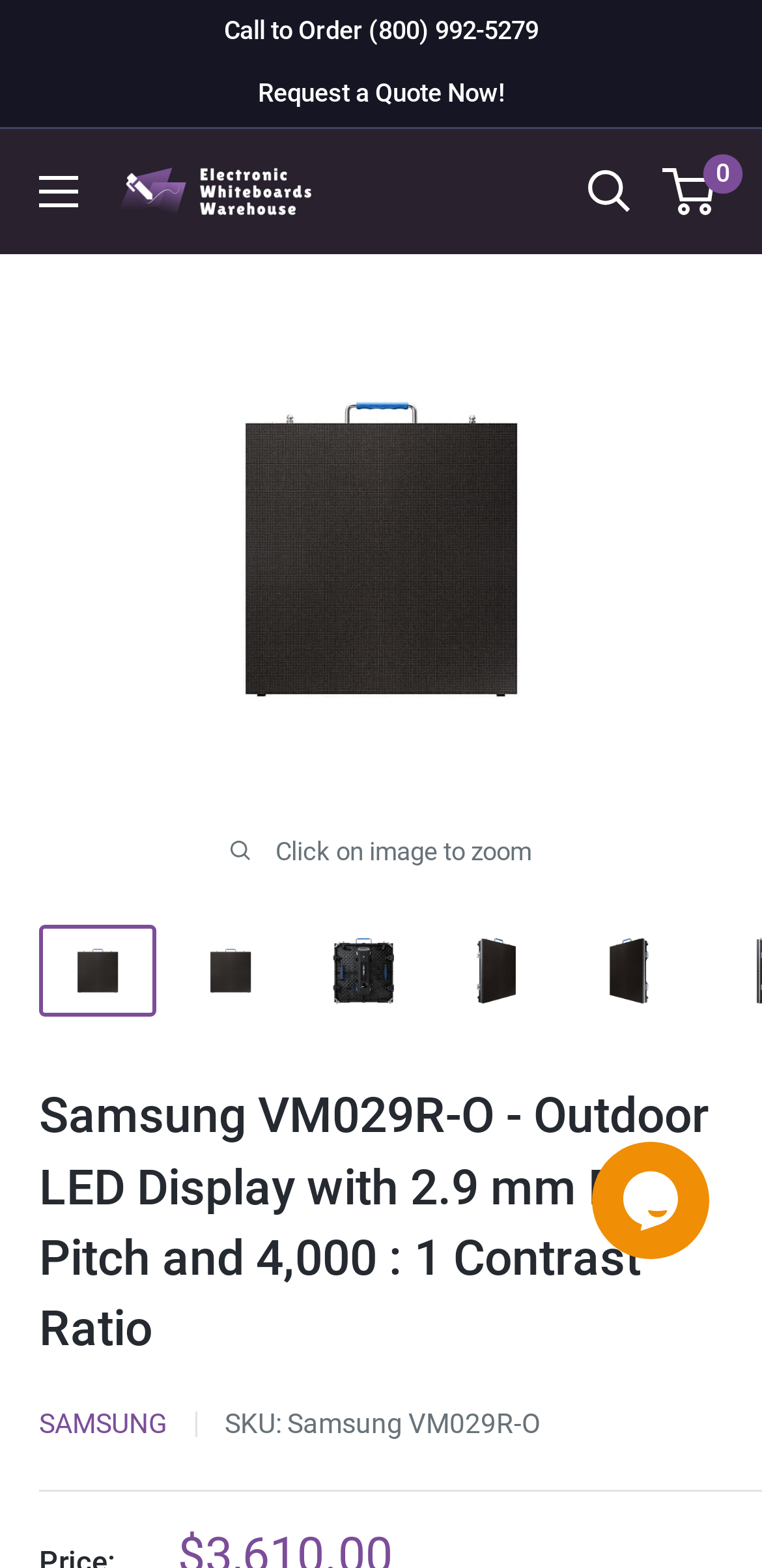Identify the coordinates of the bounding box for the element that must be clicked to accomplish the instruction: "Search".

[0.772, 0.108, 0.828, 0.135]